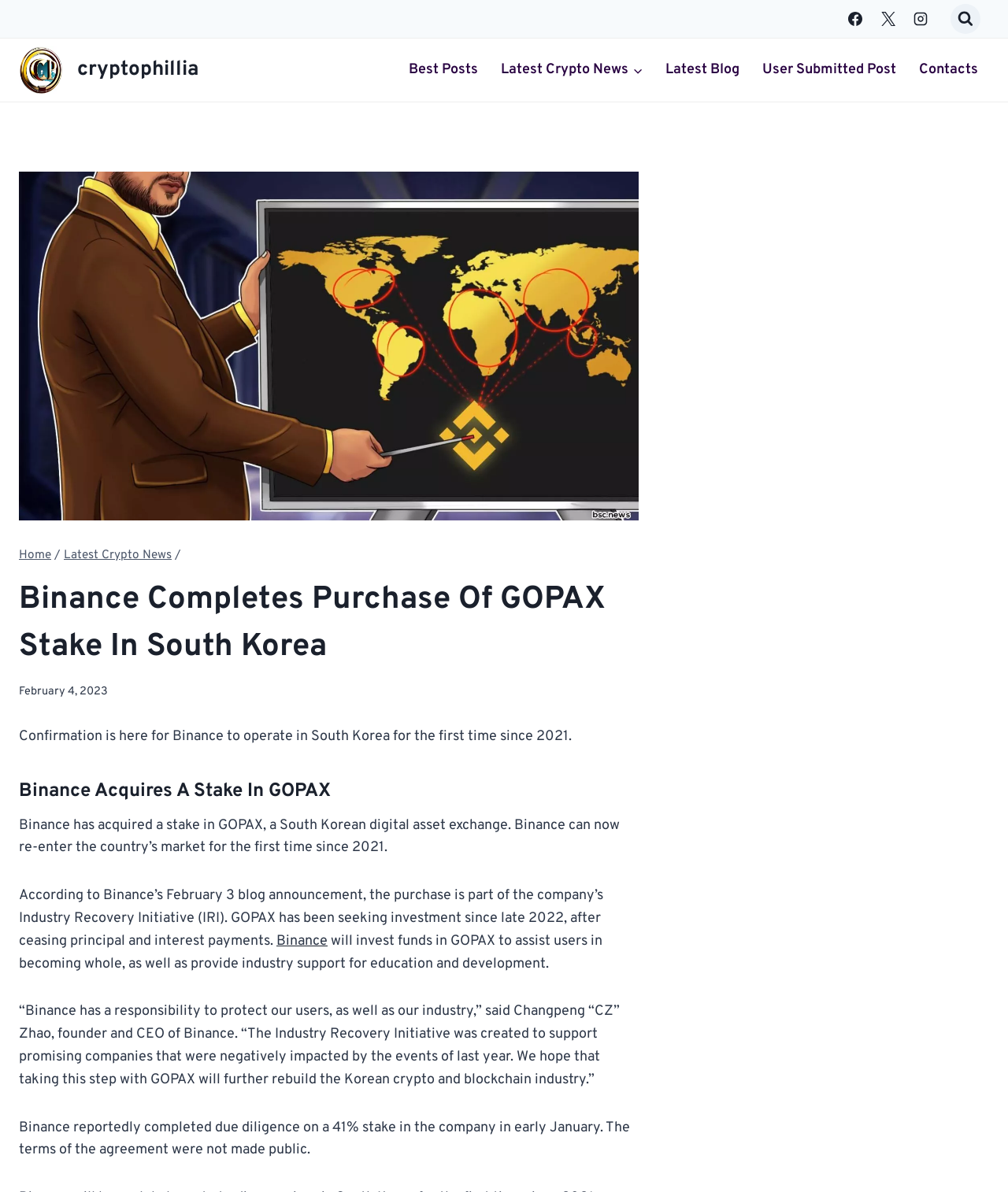Find the bounding box coordinates of the clickable area that will achieve the following instruction: "Go to Facebook page".

[0.835, 0.004, 0.863, 0.028]